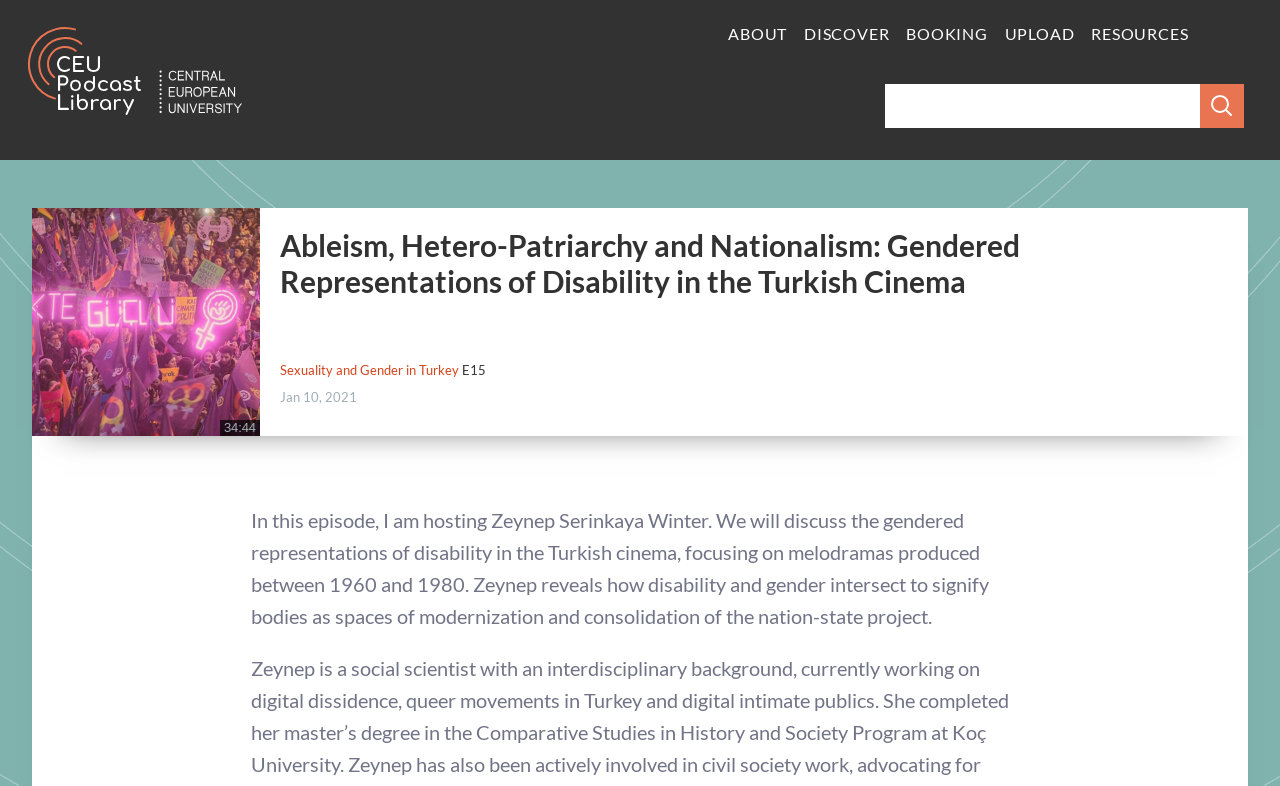What is the topic of the podcast episode?
Please use the image to provide a one-word or short phrase answer.

Gendered representations of disability in Turkish cinema